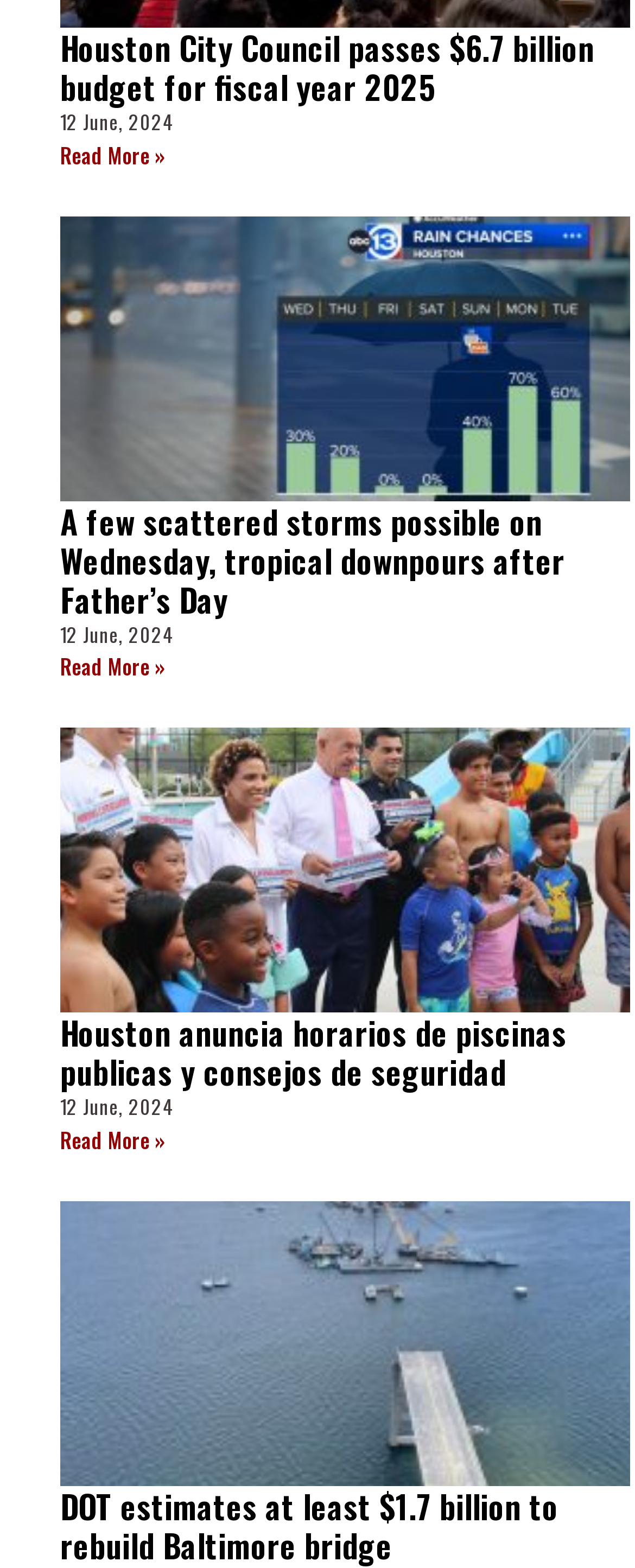Determine the bounding box coordinates of the target area to click to execute the following instruction: "Read more about DOT estimates at least $1.7 billion to rebuild Baltimore bridge."

[0.095, 0.947, 0.992, 0.997]